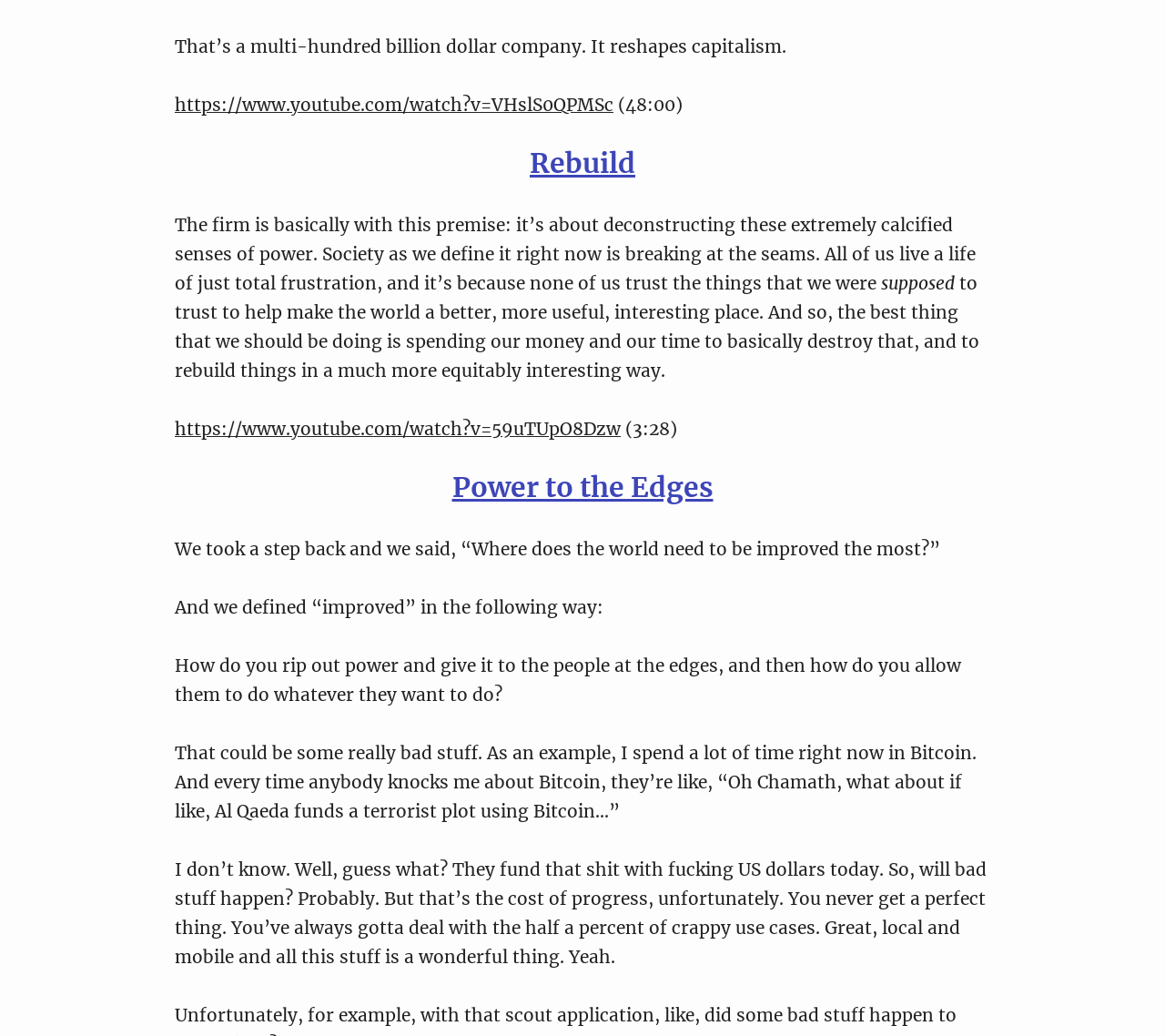Provide the bounding box coordinates for the UI element that is described as: "Power to the Edges".

[0.388, 0.453, 0.612, 0.487]